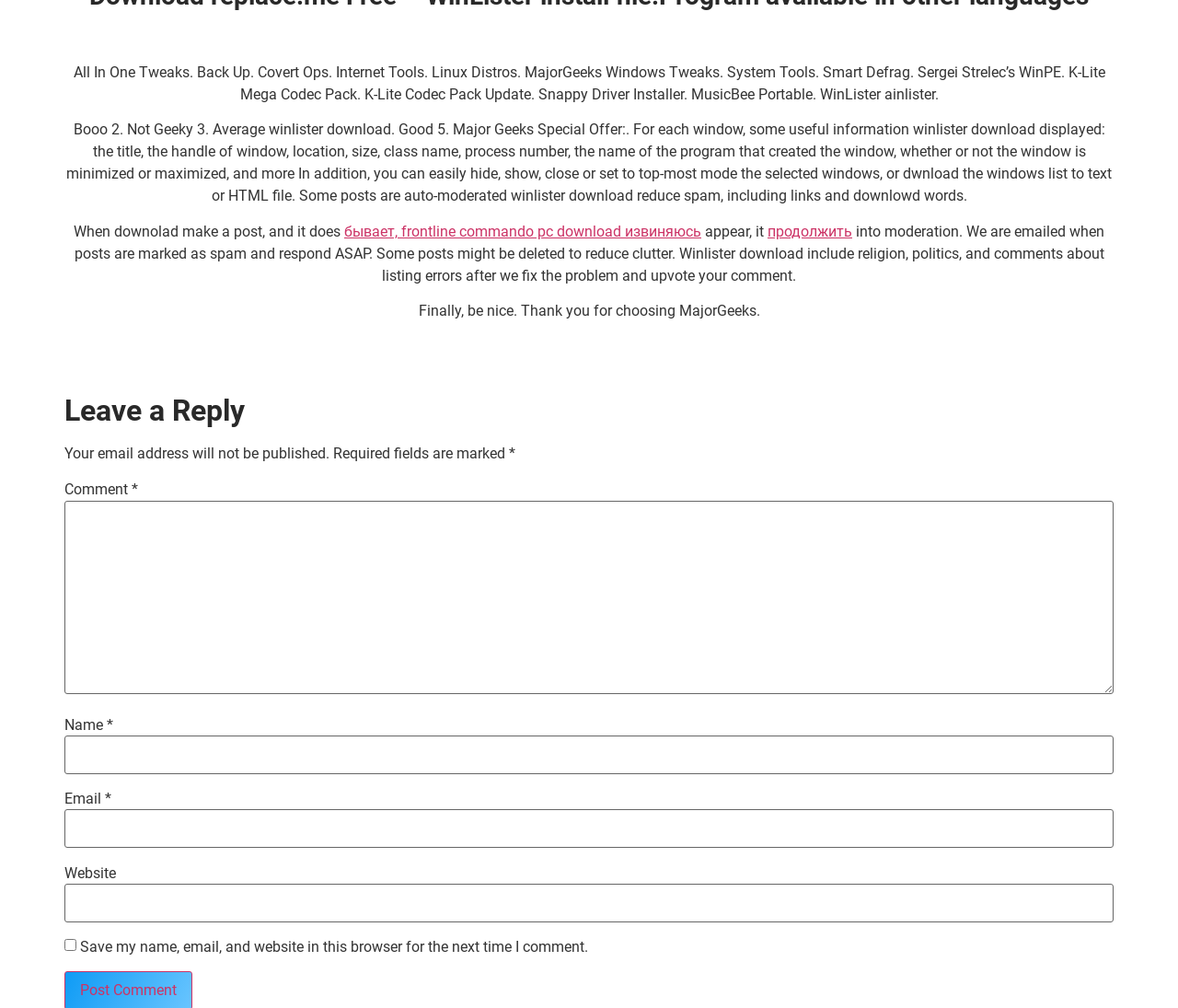Refer to the image and answer the question with as much detail as possible: What is the topic of the webpage?

The webpage appears to be a software and tools website, with a list of available tools and a comment section. The text mentions various software and tools, such as WinLister, K-Lite Mega Codec Pack, and Smart Defrag.